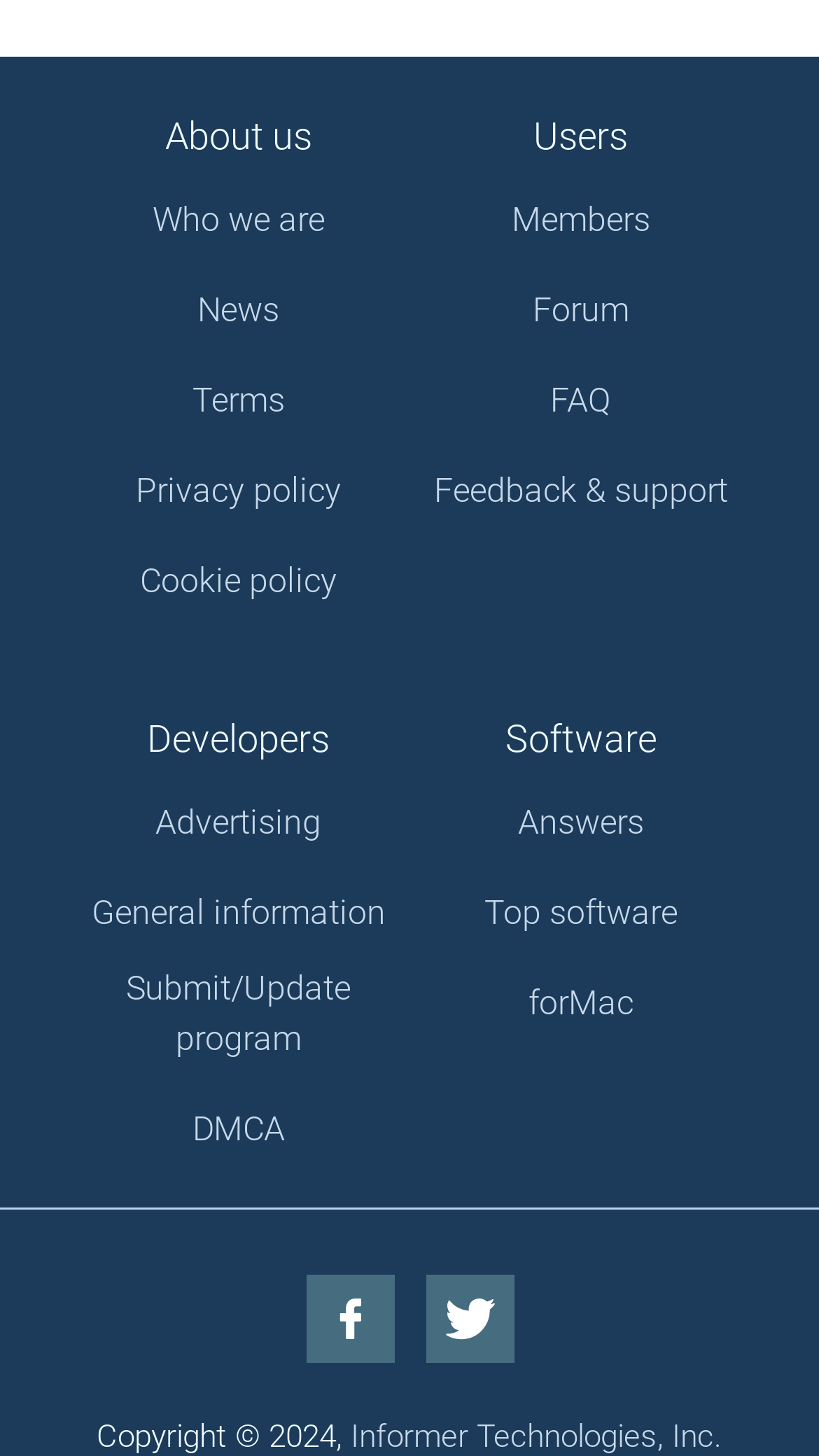How many links are under 'Developers'?
Use the image to answer the question with a single word or phrase.

3